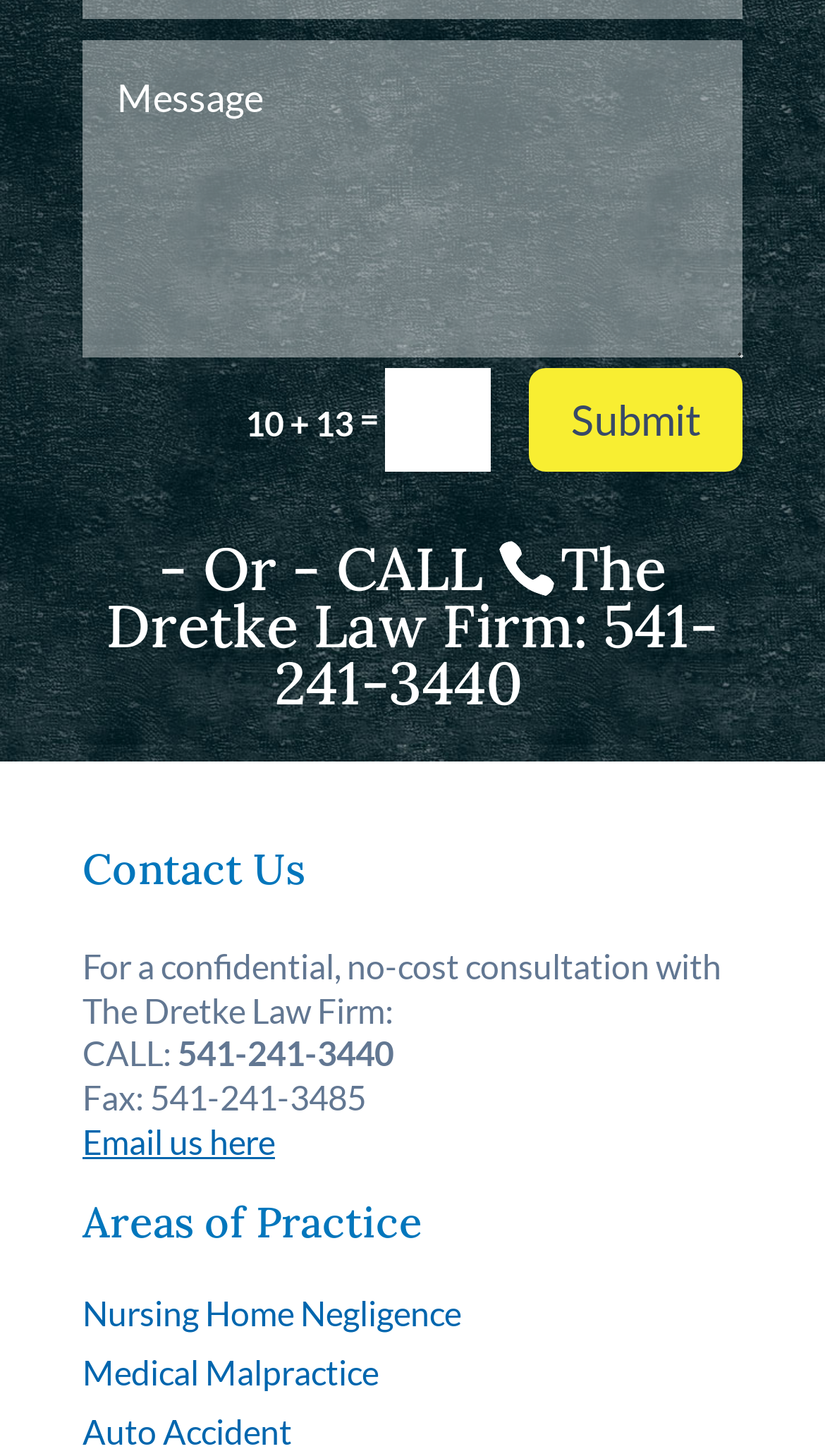Answer this question in one word or a short phrase: What is the text above the 'Submit' button?

10 + 13 =